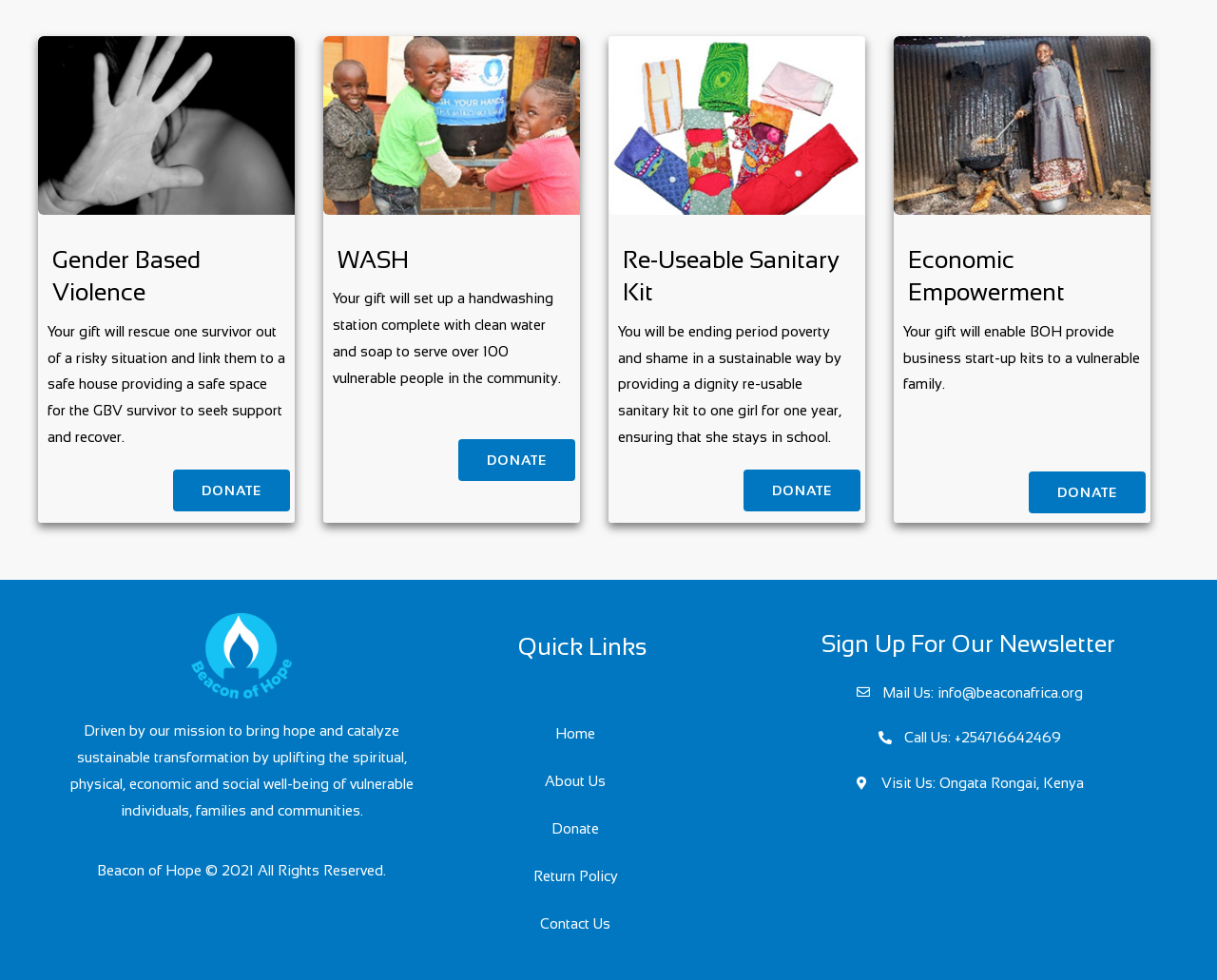How many causes can you donate to on this webpage?
Answer the question with a single word or phrase, referring to the image.

4